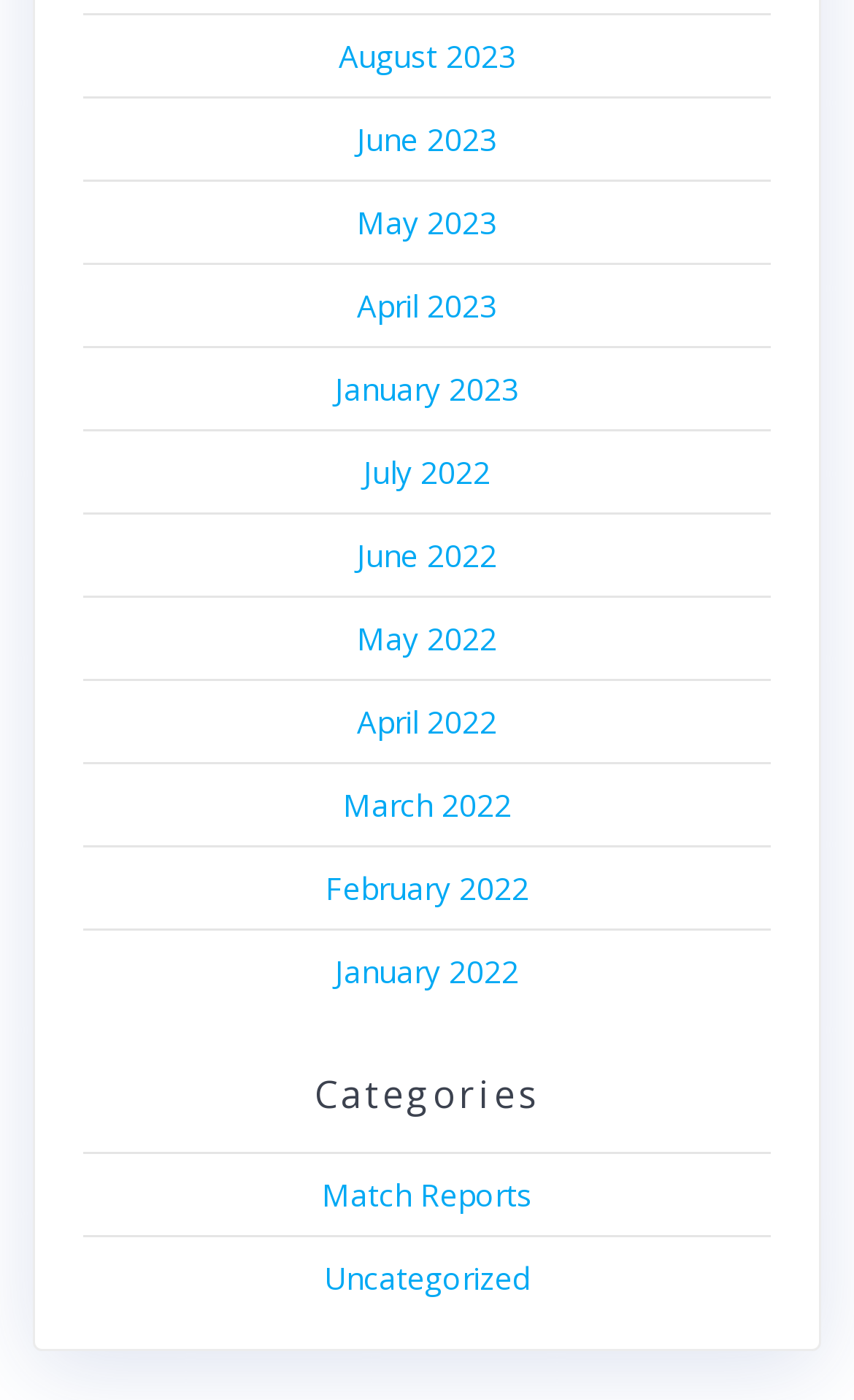Please give the bounding box coordinates of the area that should be clicked to fulfill the following instruction: "Browse Match Reports". The coordinates should be in the format of four float numbers from 0 to 1, i.e., [left, top, right, bottom].

[0.377, 0.838, 0.623, 0.868]